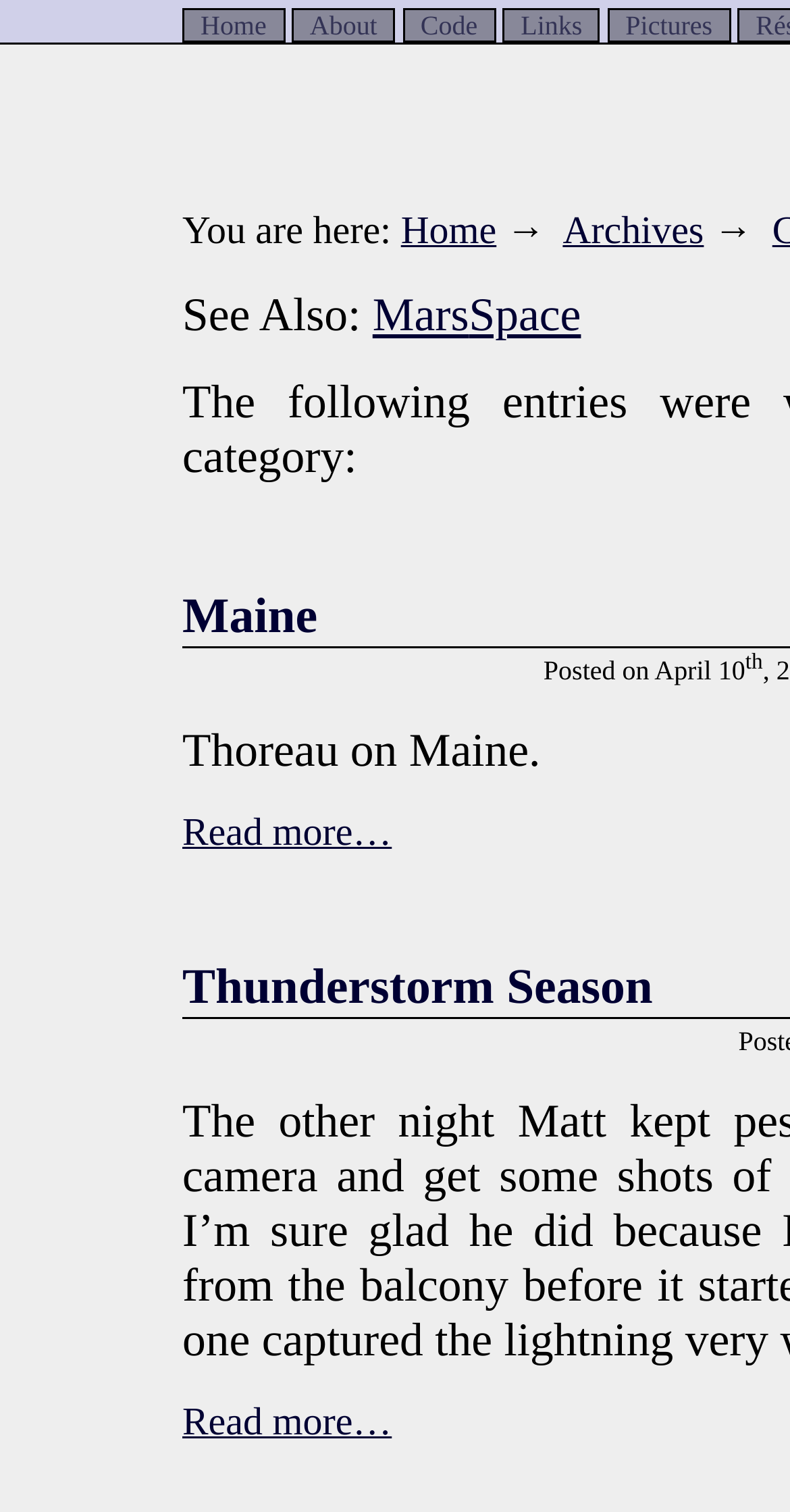How many links are in the top navigation bar?
Relying on the image, give a concise answer in one word or a brief phrase.

5